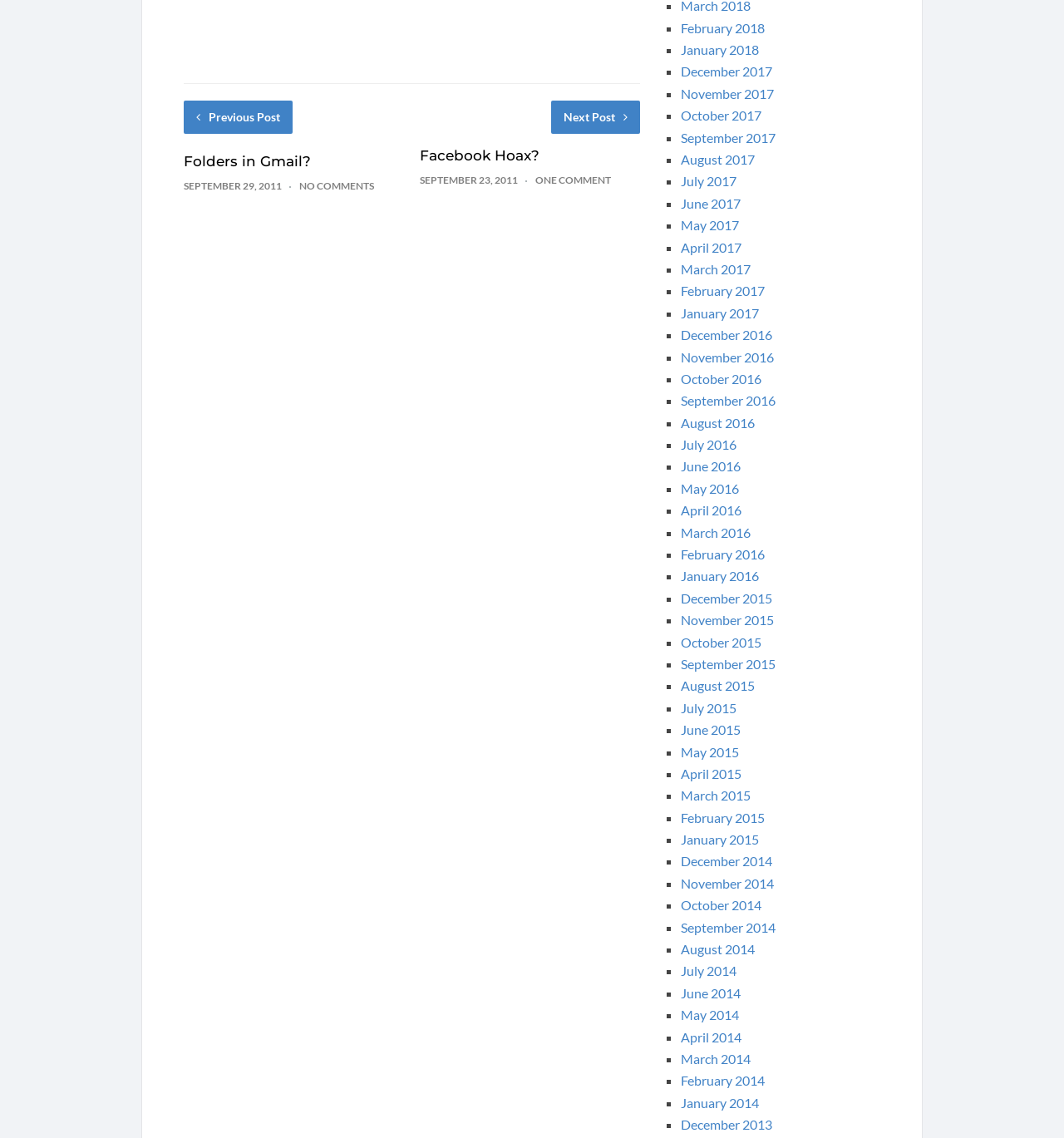Find the bounding box coordinates for the element that must be clicked to complete the instruction: "Select the 'February 2018' link". The coordinates should be four float numbers between 0 and 1, indicated as [left, top, right, bottom].

[0.64, 0.017, 0.719, 0.031]